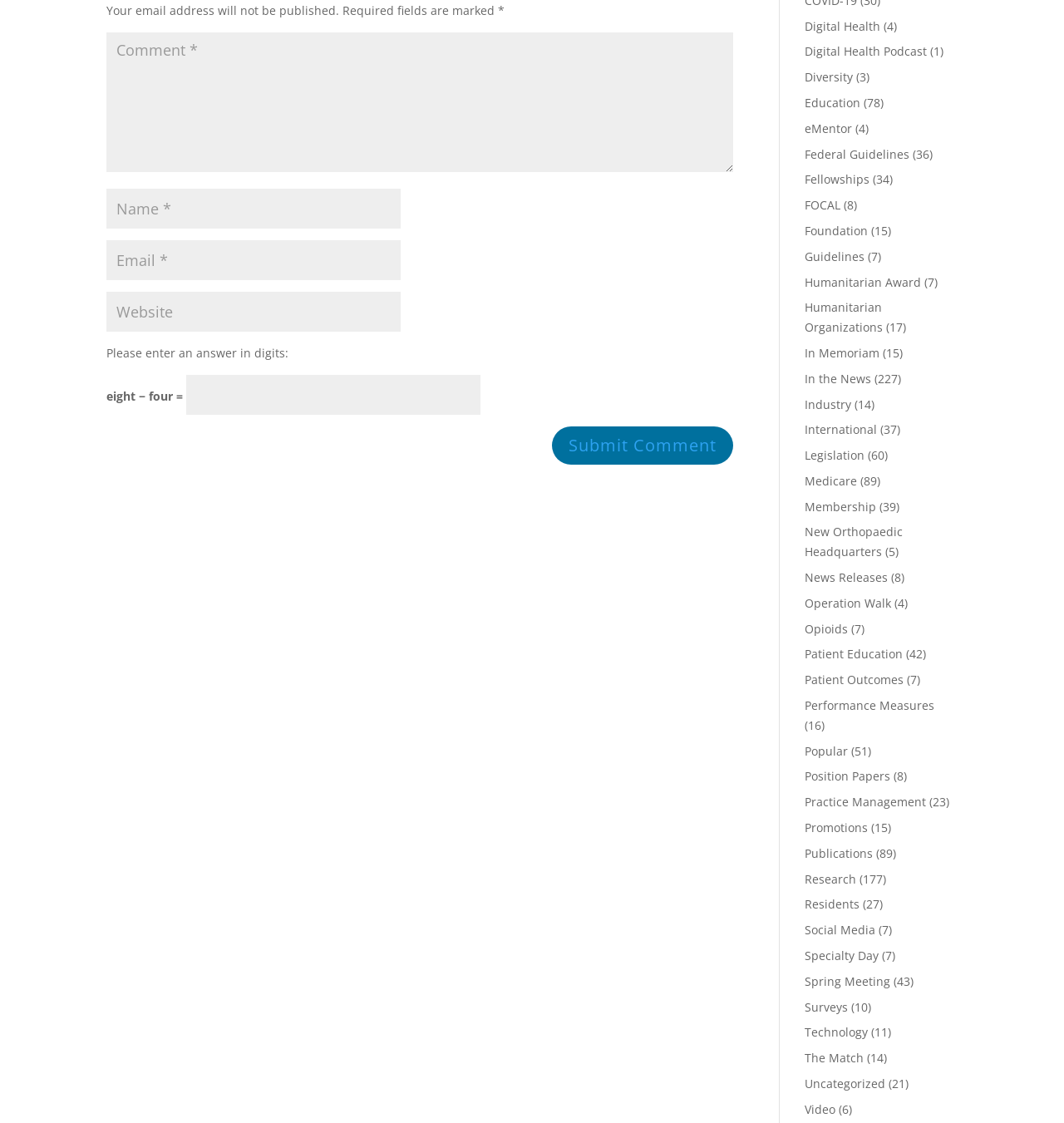Given the element description Foundation, identify the bounding box coordinates for the UI element on the webpage screenshot. The format should be (top-left x, top-left y, bottom-right x, bottom-right y), with values between 0 and 1.

[0.756, 0.198, 0.816, 0.212]